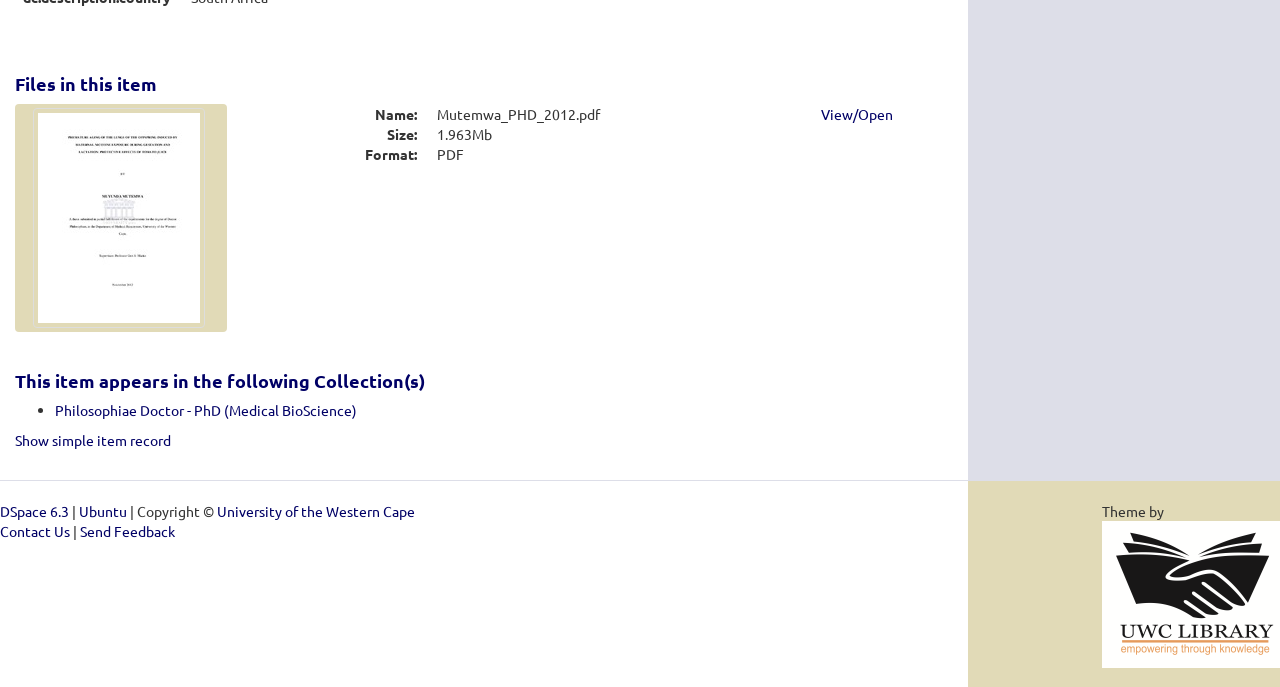Is there a thumbnail available for the file?
Provide a thorough and detailed answer to the question.

A thumbnail is available for the file, as indicated by the 'Thumbnail' link located below the 'Files in this item' heading. An image is also displayed next to the 'Thumbnail' link, which suggests that a thumbnail is available.